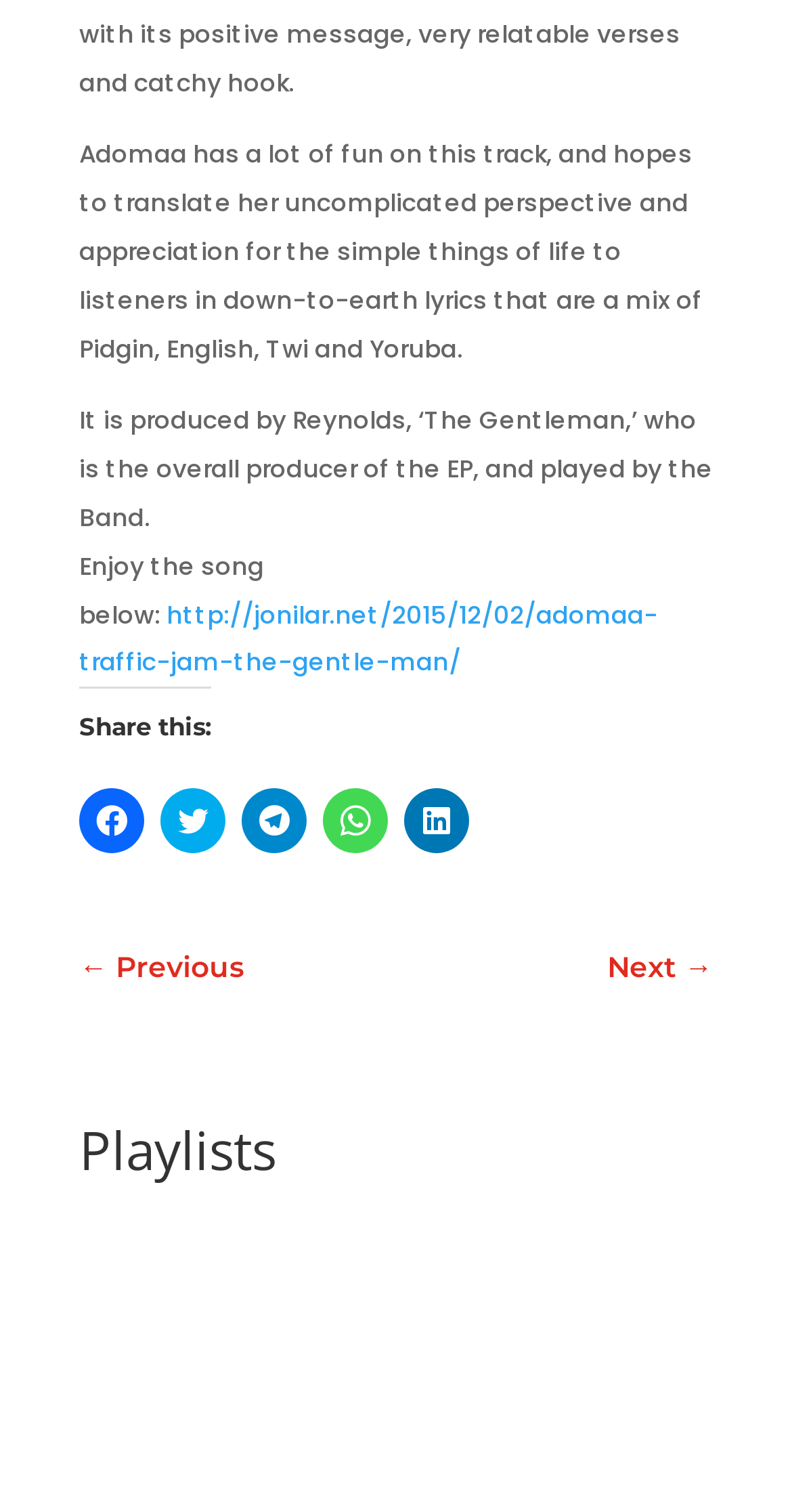Please specify the bounding box coordinates for the clickable region that will help you carry out the instruction: "Play the song".

[0.1, 0.394, 0.831, 0.449]